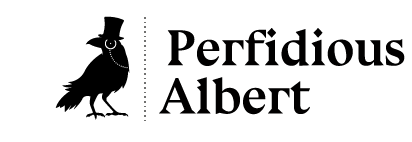Explain the details of the image you are viewing.

This image features the logo of "Perfidious Albert," a Shopify web development company based in Dublin, Ireland. The logo showcases a stylized silhouette of a raven or crow wearing a top hat, aligning with the name's sophisticated yet whimsical theme. The bird is accompanied by the text "Perfidious Albert" in a bold, modern font, enhancing the brand's identity as a professional yet unique service provider. The use of black and white coloring in the logo adds a touch of elegance and simplicity, making it visually striking and easily recognizable.